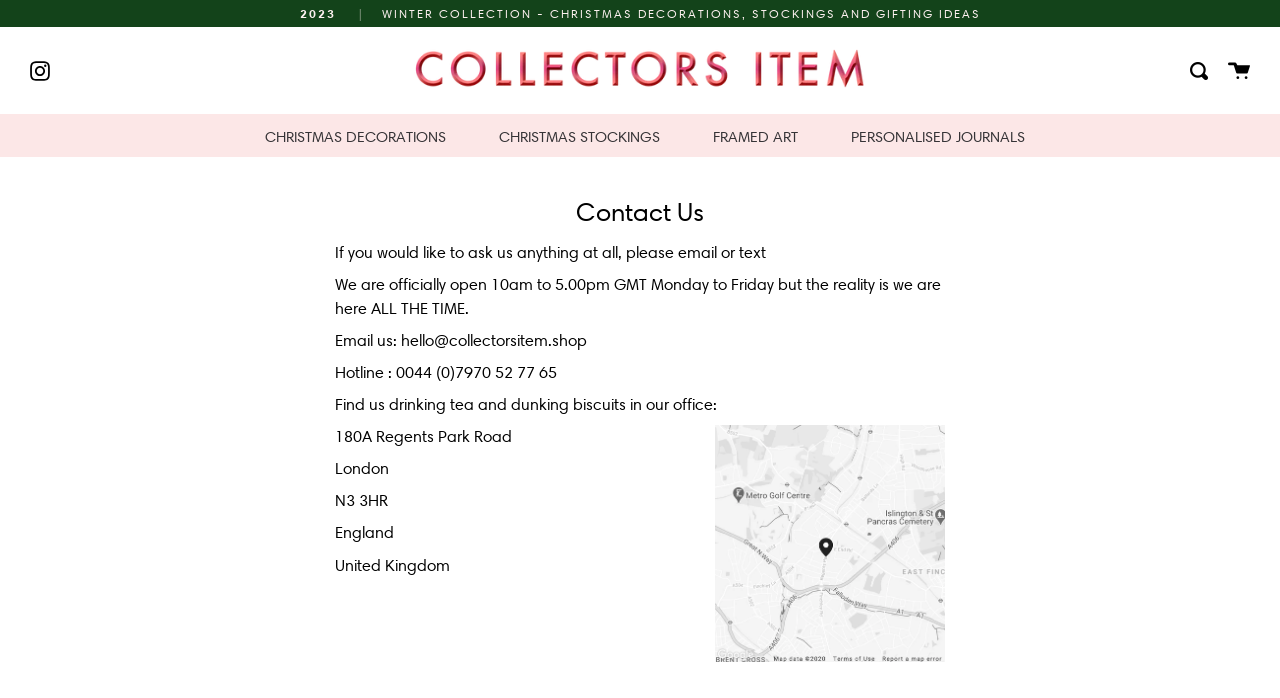Please locate the bounding box coordinates of the element that should be clicked to complete the given instruction: "Email us".

[0.262, 0.475, 0.459, 0.502]